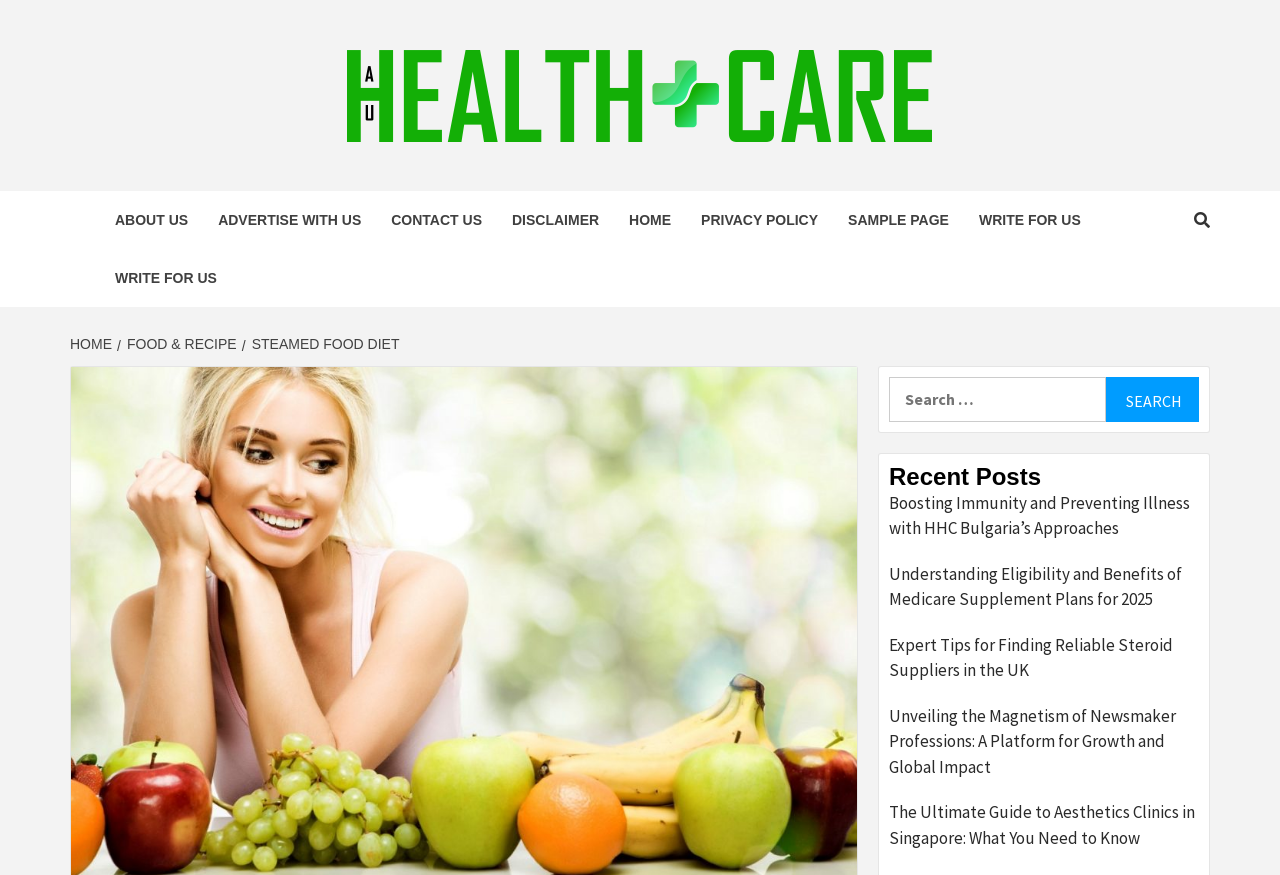Find the bounding box coordinates of the clickable element required to execute the following instruction: "read about Boosting Immunity and Preventing Illness with HHC Bulgaria’s Approaches". Provide the coordinates as four float numbers between 0 and 1, i.e., [left, top, right, bottom].

[0.695, 0.561, 0.937, 0.631]